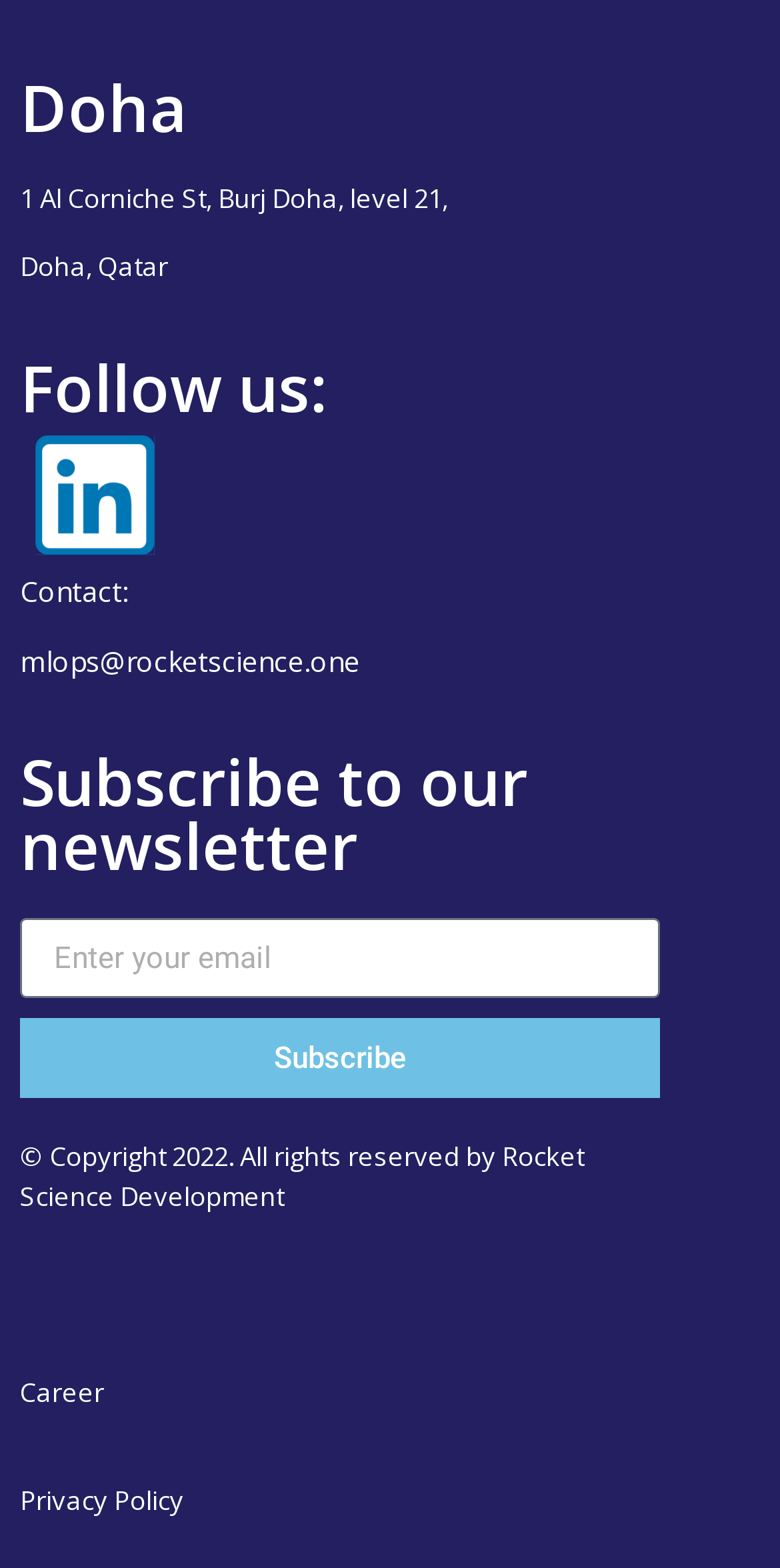Using the webpage screenshot, locate the HTML element that fits the following description and provide its bounding box: "Career".

[0.026, 0.876, 0.133, 0.899]